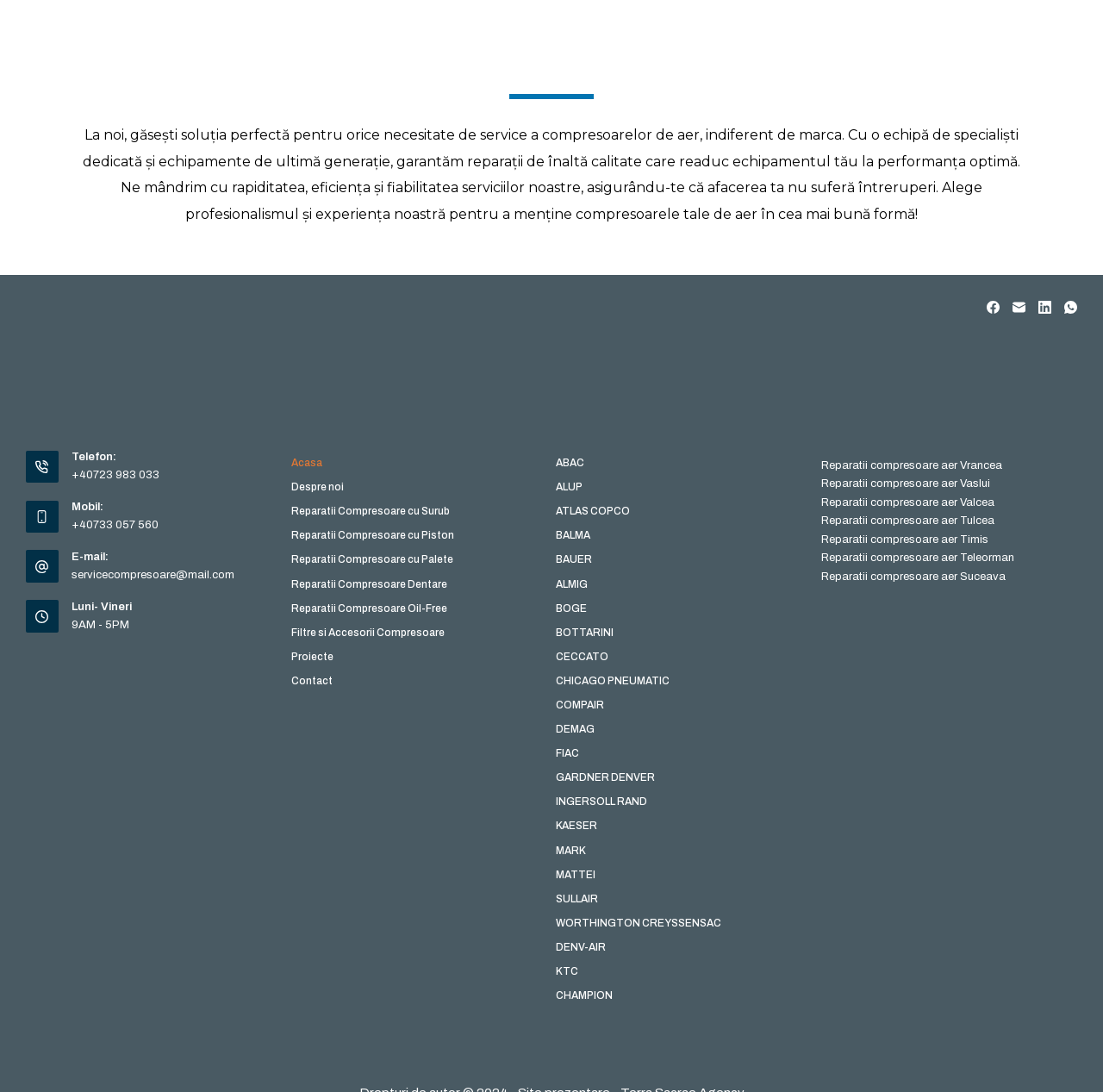Provide a short, one-word or phrase answer to the question below:
What is the service provided?

Reparatii compresoare